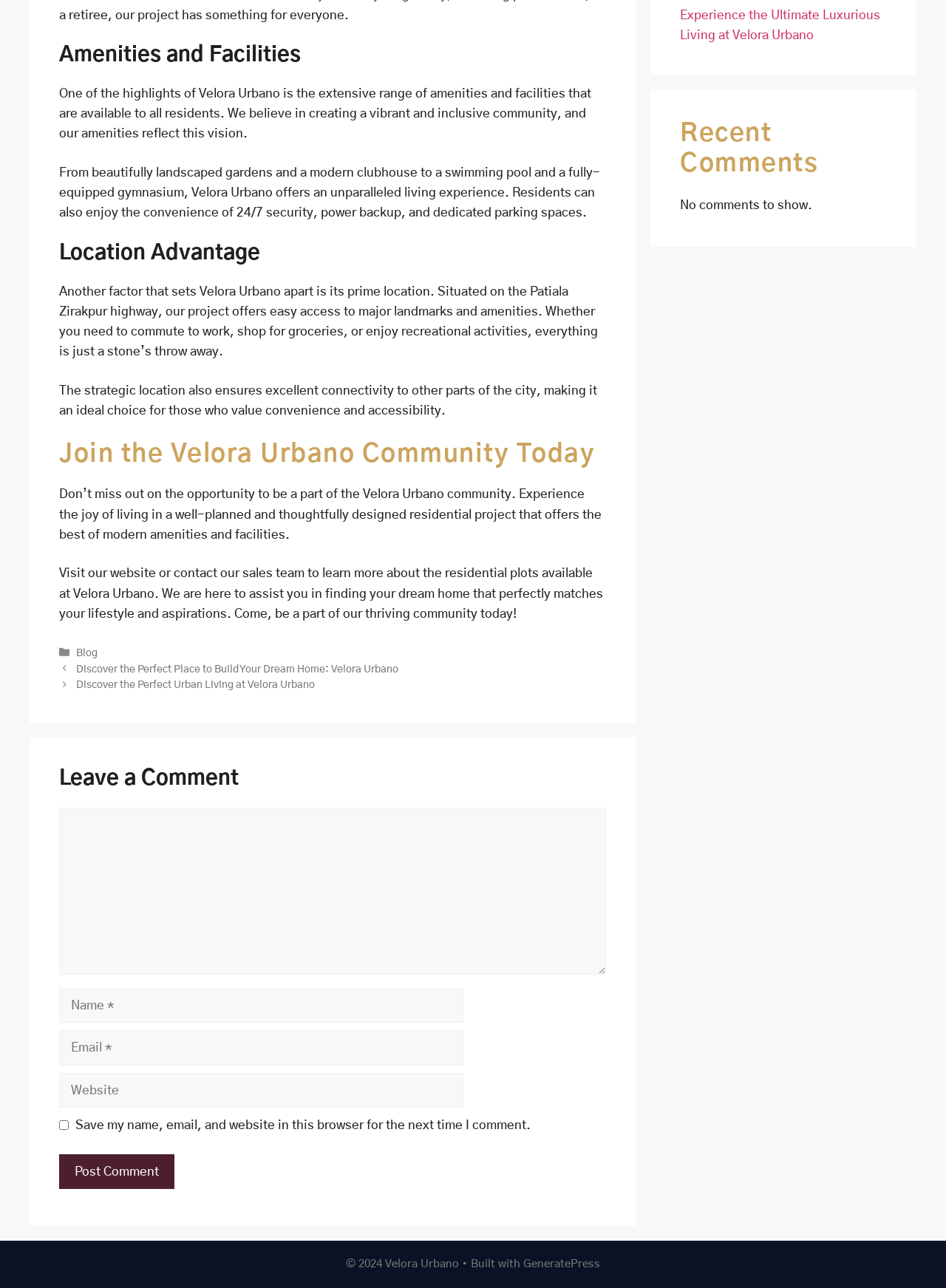Identify the bounding box for the described UI element. Provide the coordinates in (top-left x, top-left y, bottom-right x, bottom-right y) format with values ranging from 0 to 1: parent_node: Comment name="email" placeholder="Email *"

[0.062, 0.8, 0.49, 0.827]